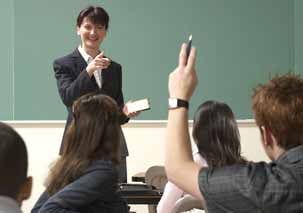Thoroughly describe the content and context of the image.

The image depicts a classroom scene where a teacher is engaging with students. The teacher, dressed in a professional suit, stands at the front, smiling and pointing, possibly inviting participation or answering questions. The classroom is equipped with a green chalkboard in the background. Several students are visible, with one individual raising a hand, indicating eagerness to contribute or ask a question. This dynamic interaction illustrates the importance of discussions in managing student behavior, particularly for those with Autism Spectrum Disorders, emphasizing the need for effective communication and behavioral management strategies in educational settings.